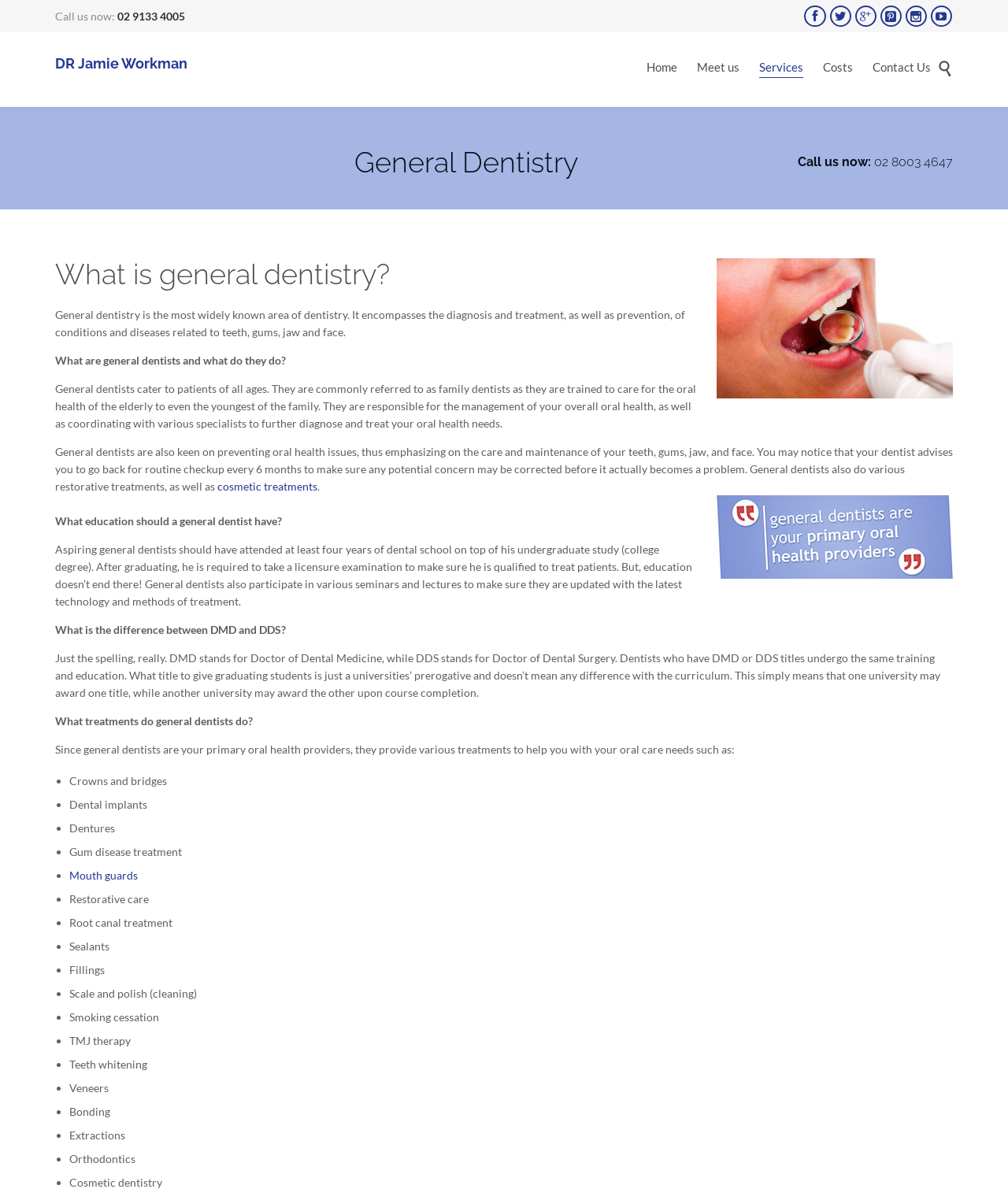Please specify the bounding box coordinates of the clickable region necessary for completing the following instruction: "Call the company". The coordinates must consist of four float numbers between 0 and 1, i.e., [left, top, right, bottom].

None